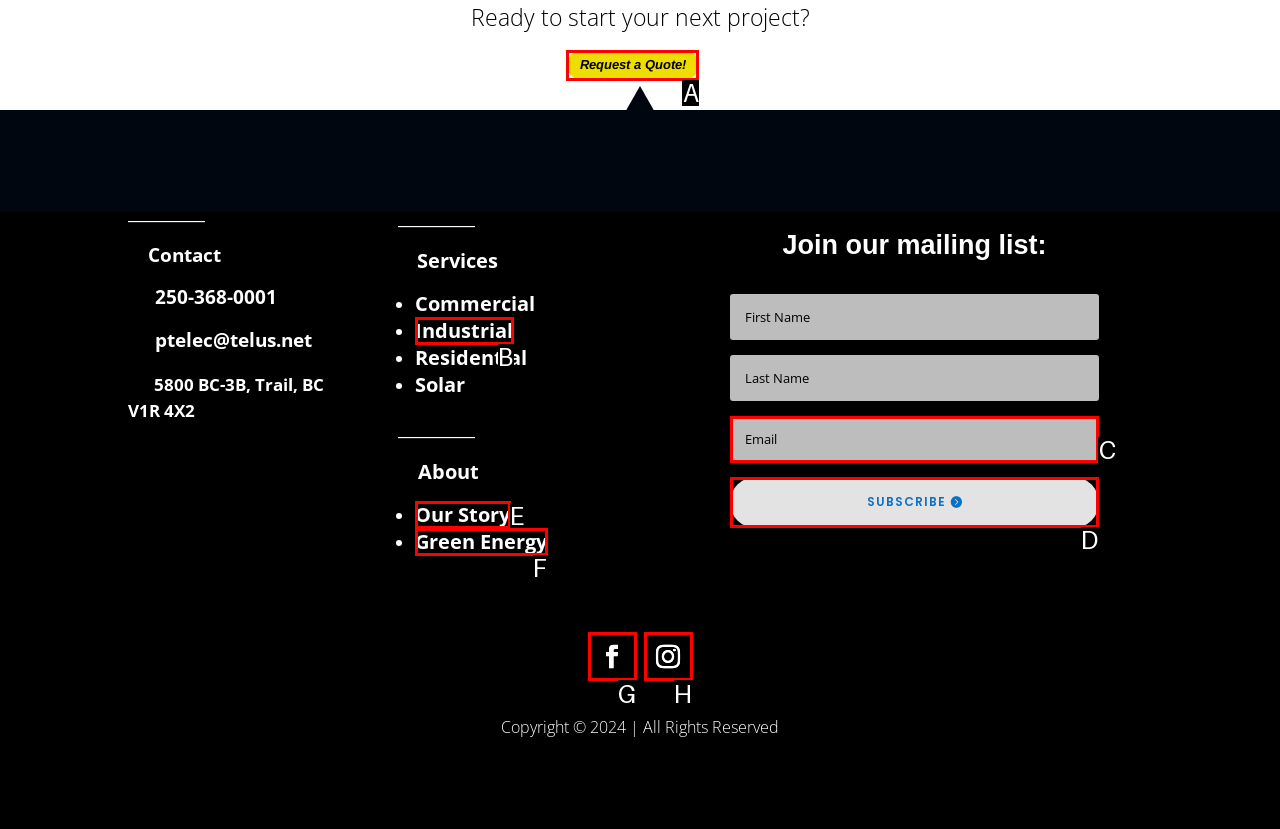Choose the HTML element you need to click to achieve the following task: Subscribe to the mailing list
Respond with the letter of the selected option from the given choices directly.

D